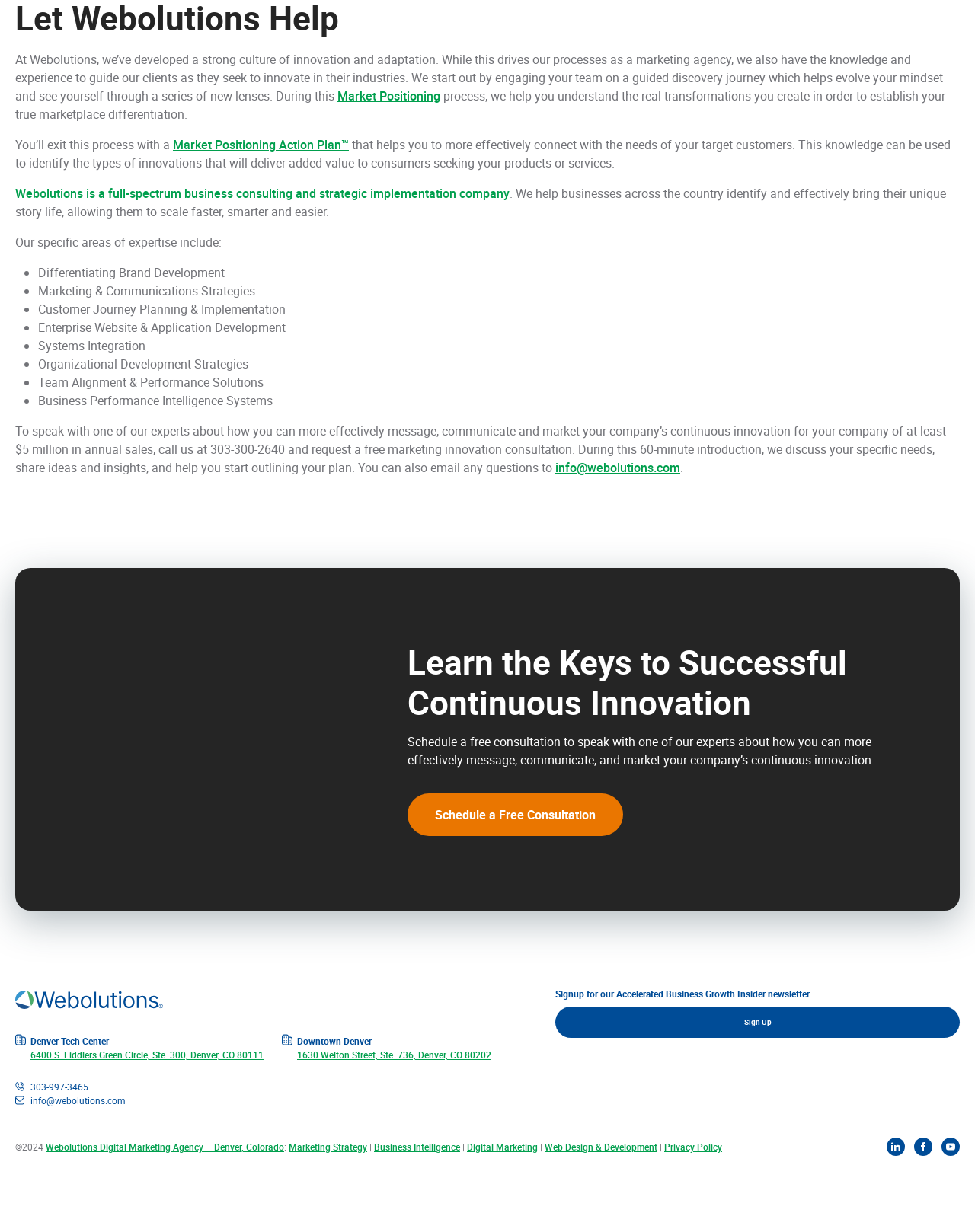Extract the bounding box coordinates for the UI element described by the text: "Market Positioning Action Plan™". The coordinates should be in the form of [left, top, right, bottom] with values between 0 and 1.

[0.177, 0.111, 0.358, 0.124]